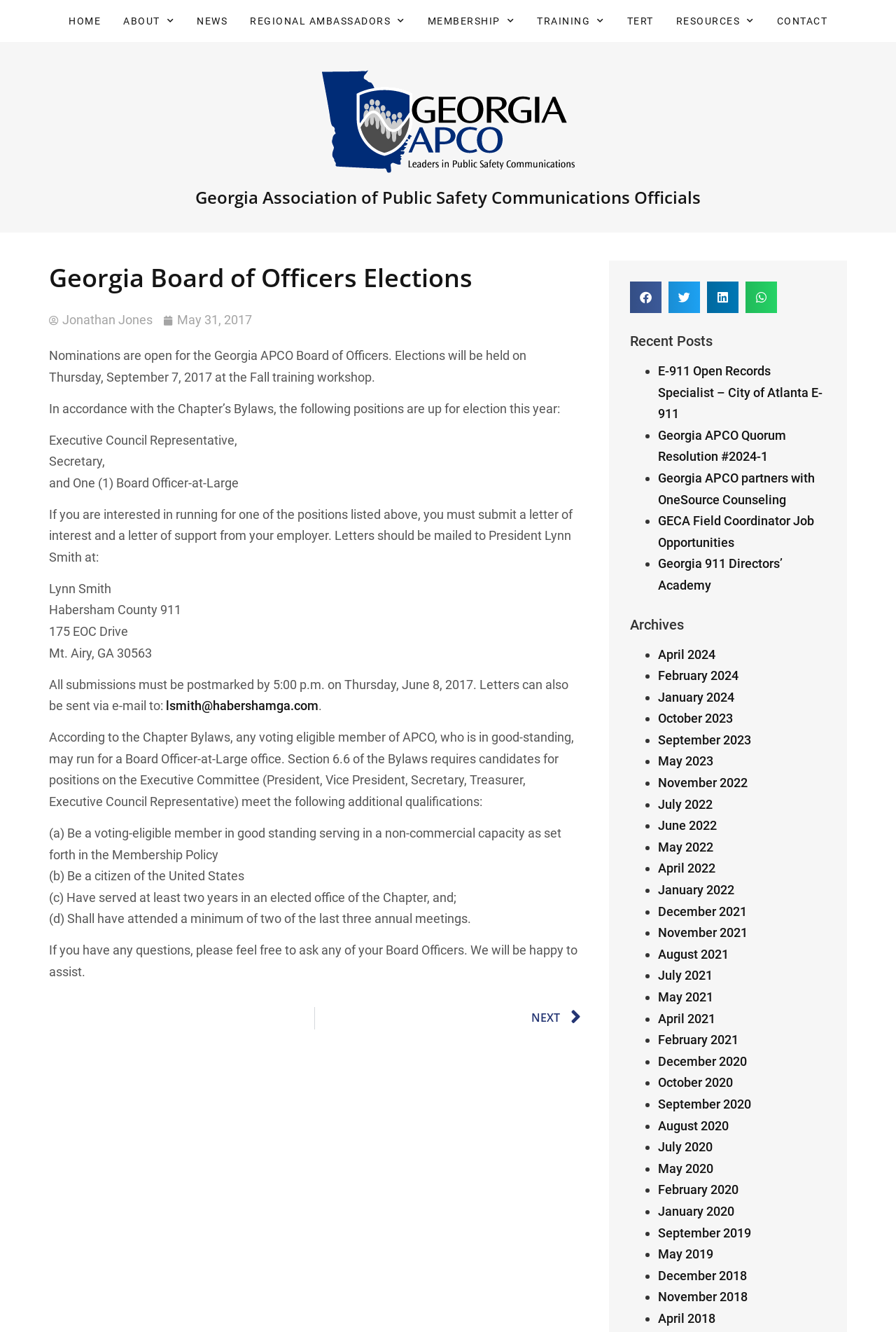Extract the bounding box coordinates for the UI element described as: "aria-label="Share on whatsapp"".

[0.832, 0.211, 0.867, 0.235]